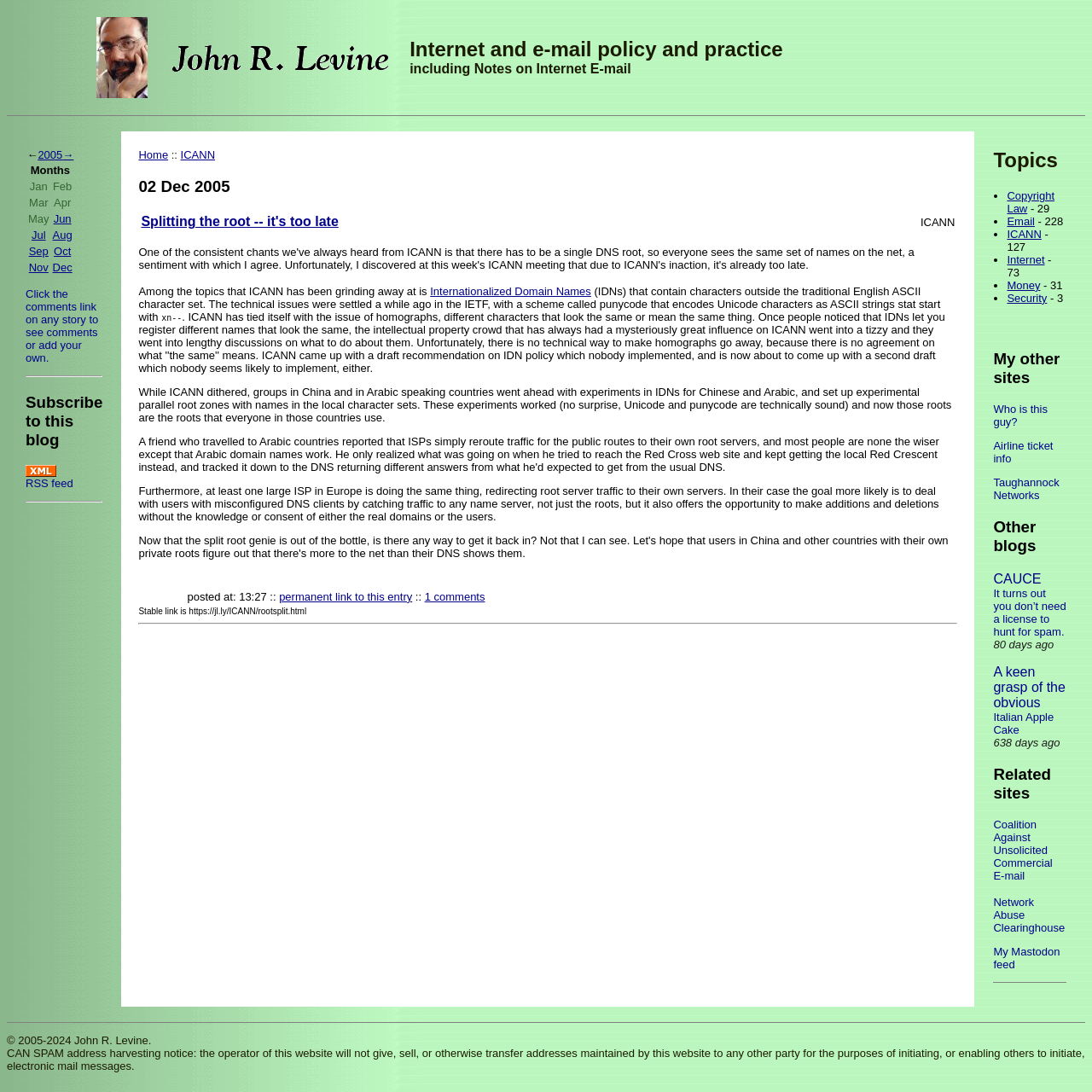How many comments does the blog post have?
Using the picture, provide a one-word or short phrase answer.

1